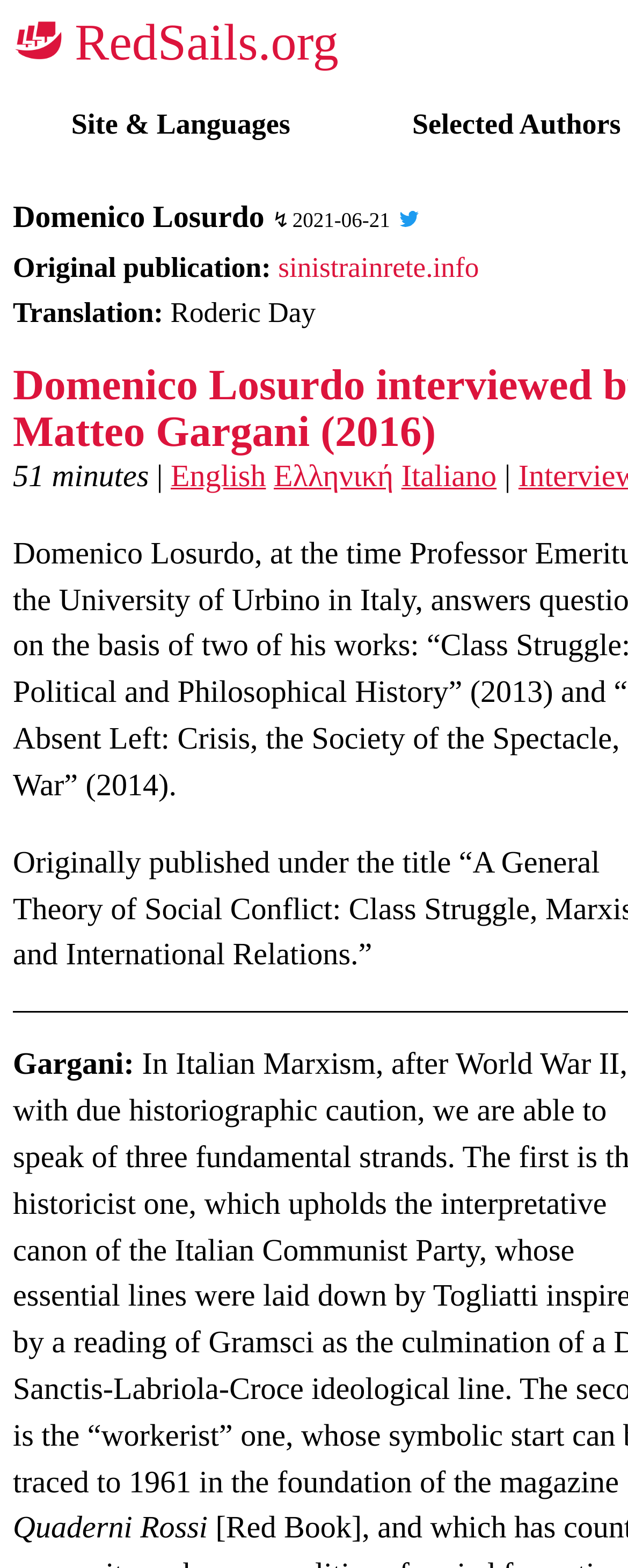What is the main heading of this webpage? Please extract and provide it.

Domenico Losurdo interviewed by Matteo Gargani (2016)